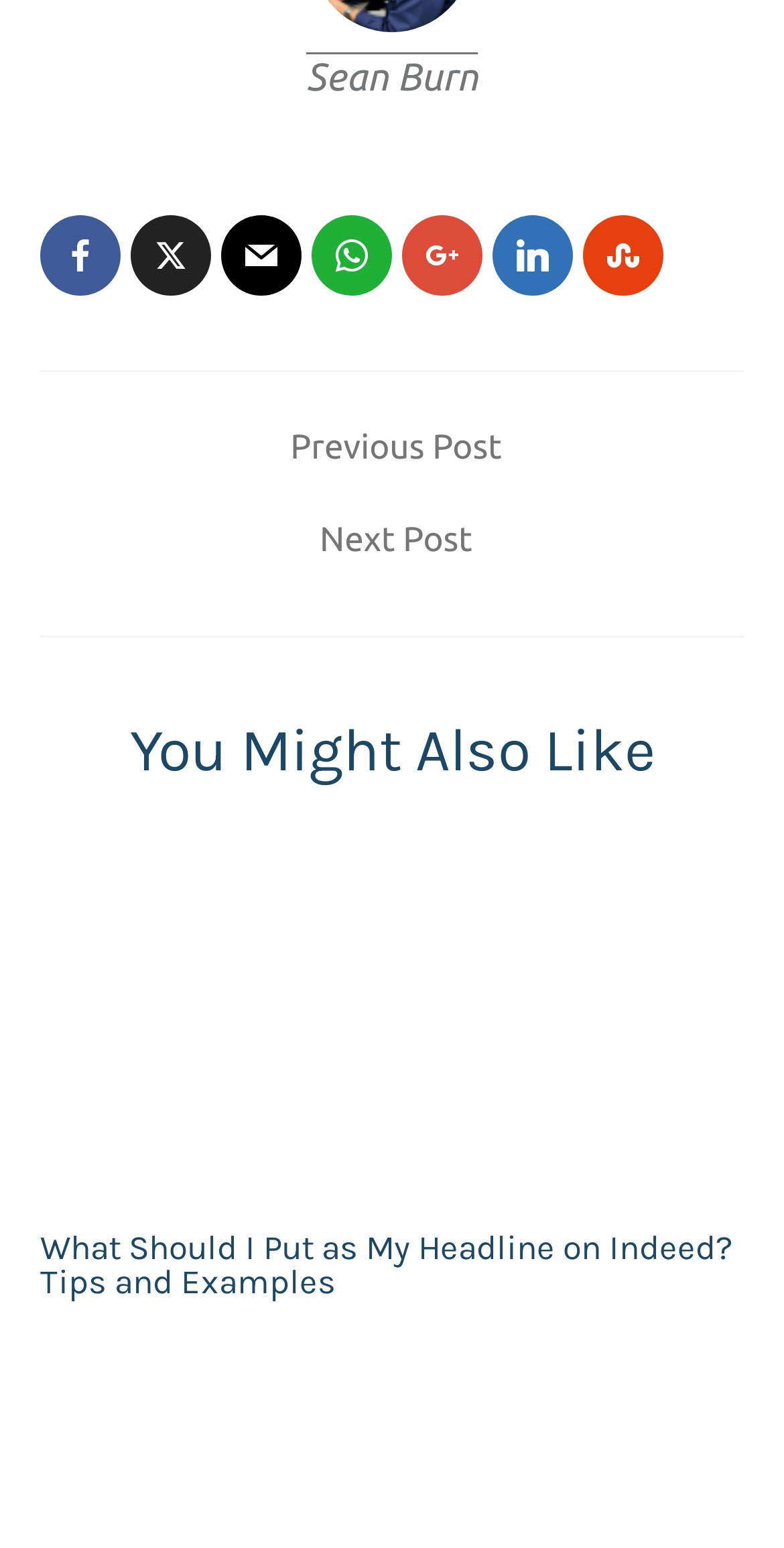Provide a brief response in the form of a single word or phrase:
How many navigation links are available?

2